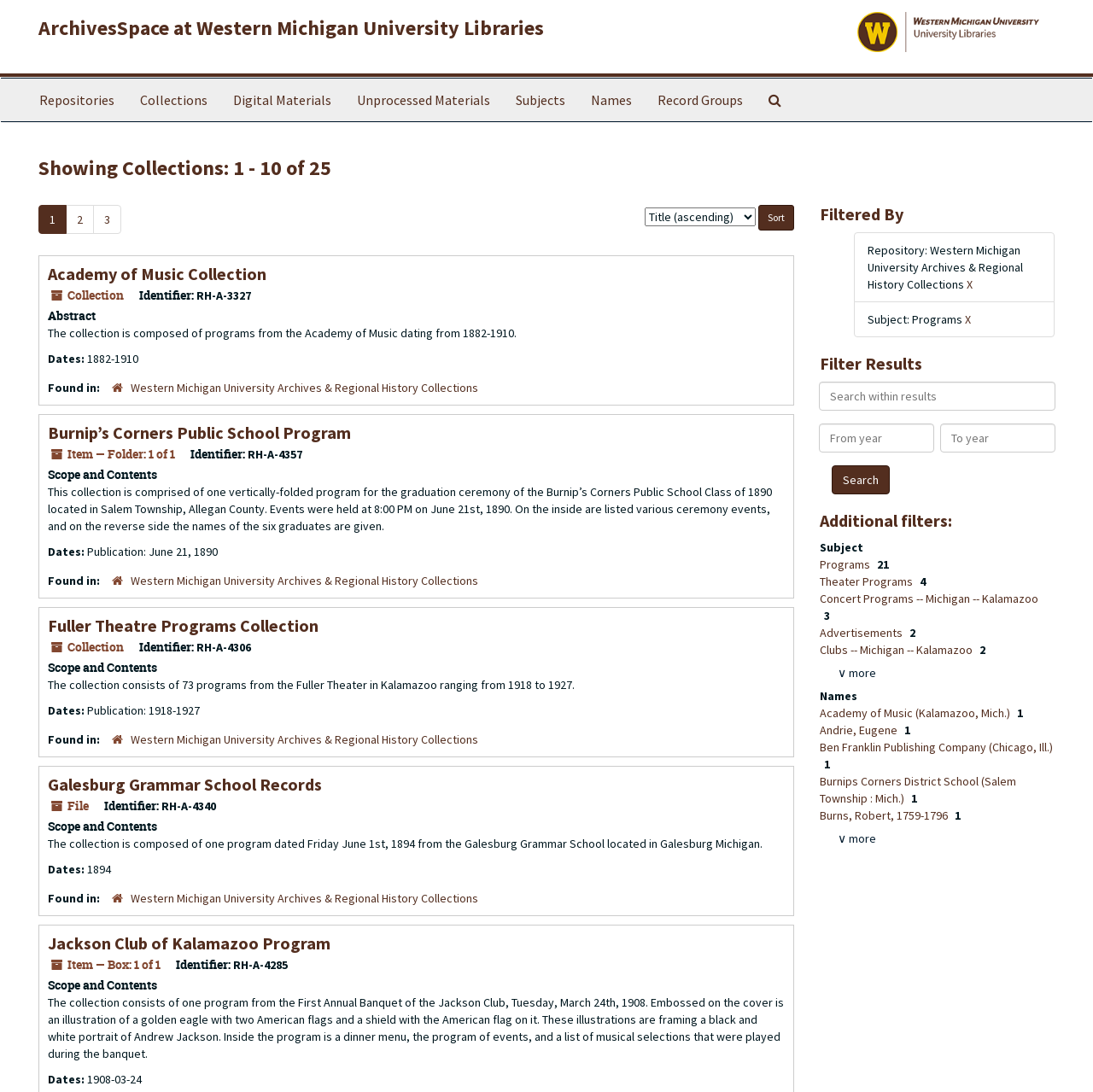How many collections are shown on this page?
Please respond to the question with a detailed and thorough explanation.

The answer can be found by looking at the heading 'Showing Collections: 1 - 10 of 25', which indicates that 10 collections are being displayed out of a total of 25.